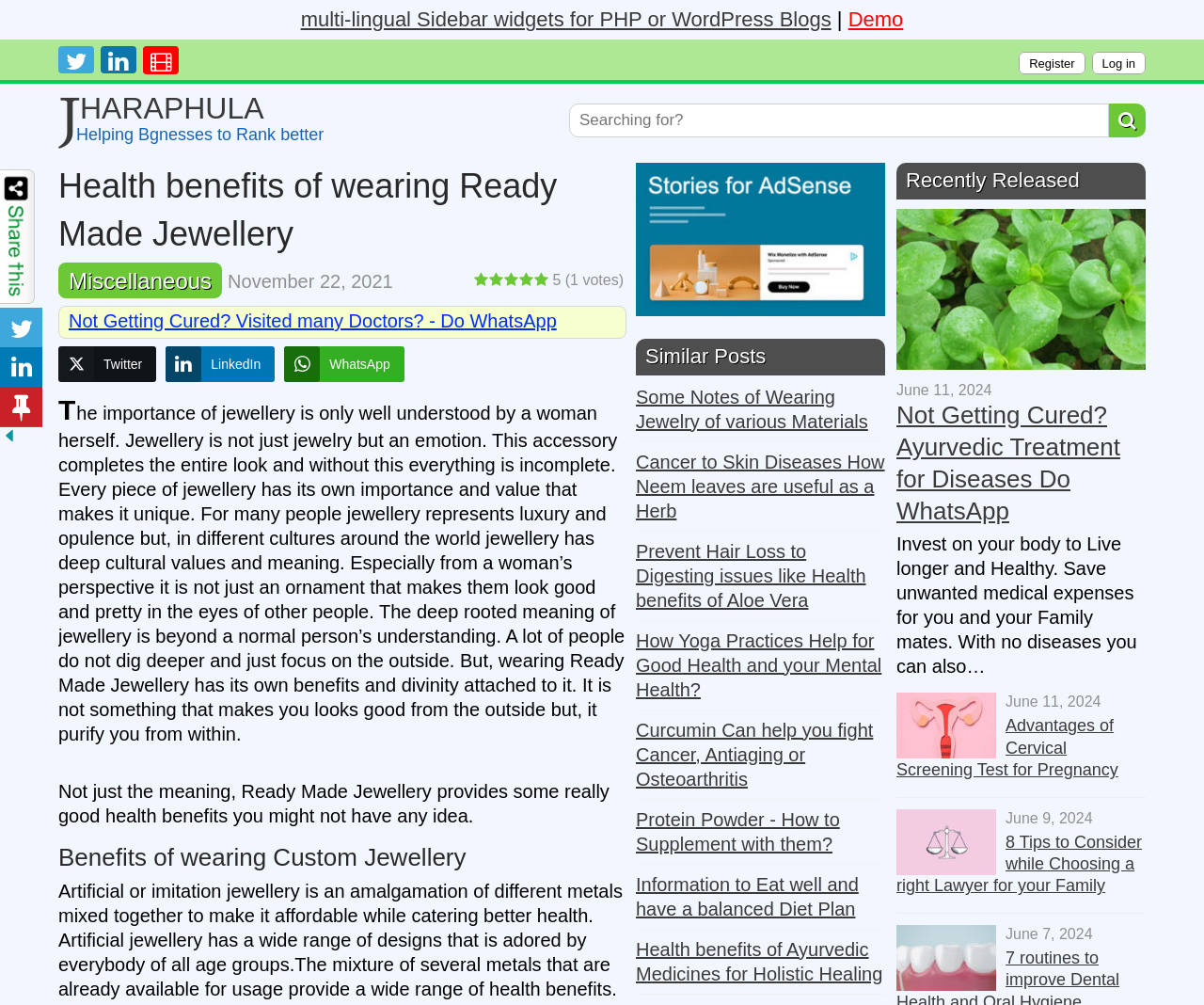Please provide a comprehensive answer to the question below using the information from the image: What is the benefit of wearing Ready Made Jewellery?

According to the article, wearing Ready Made Jewellery has its own benefits and divinity attached to it, and it purifies a person from within, rather than just making them look good from the outside.